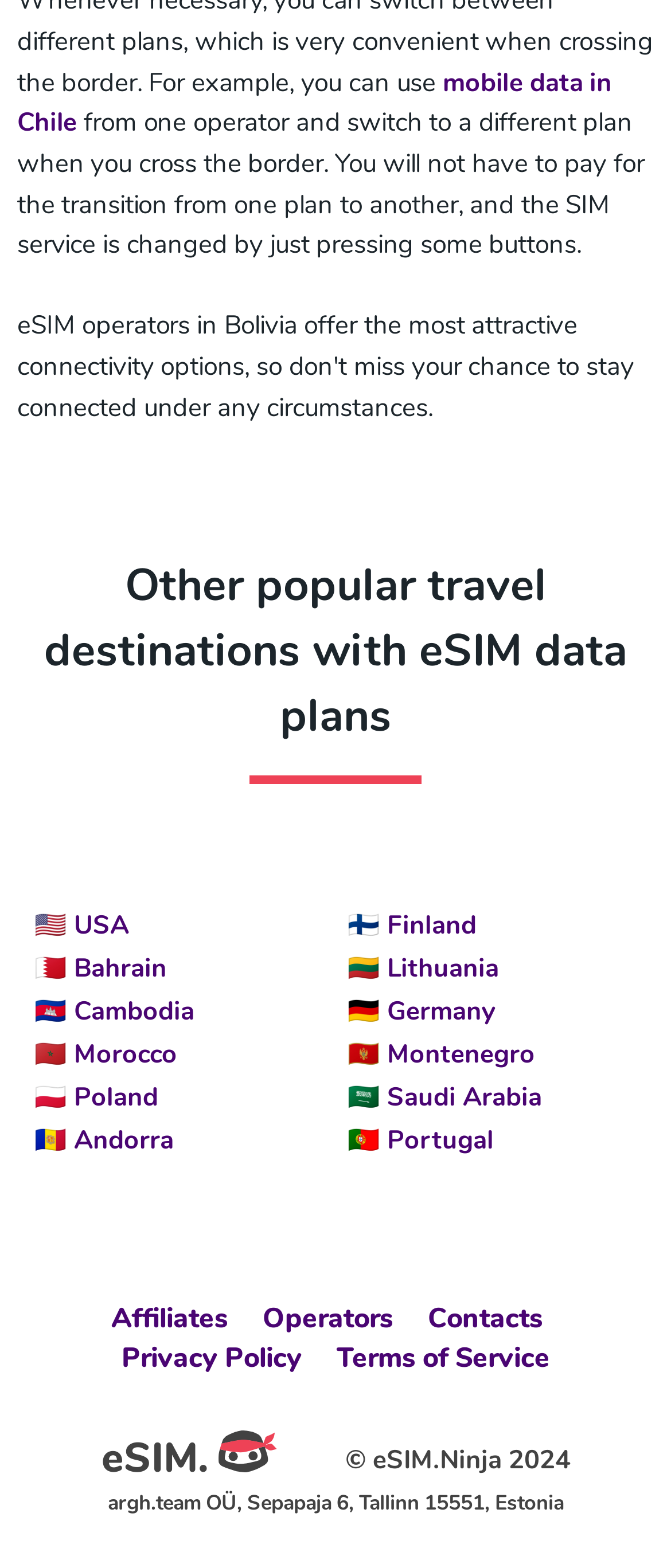Provide a single word or phrase to answer the given question: 
What is the company name mentioned in the footer section?

argh.team OÜ